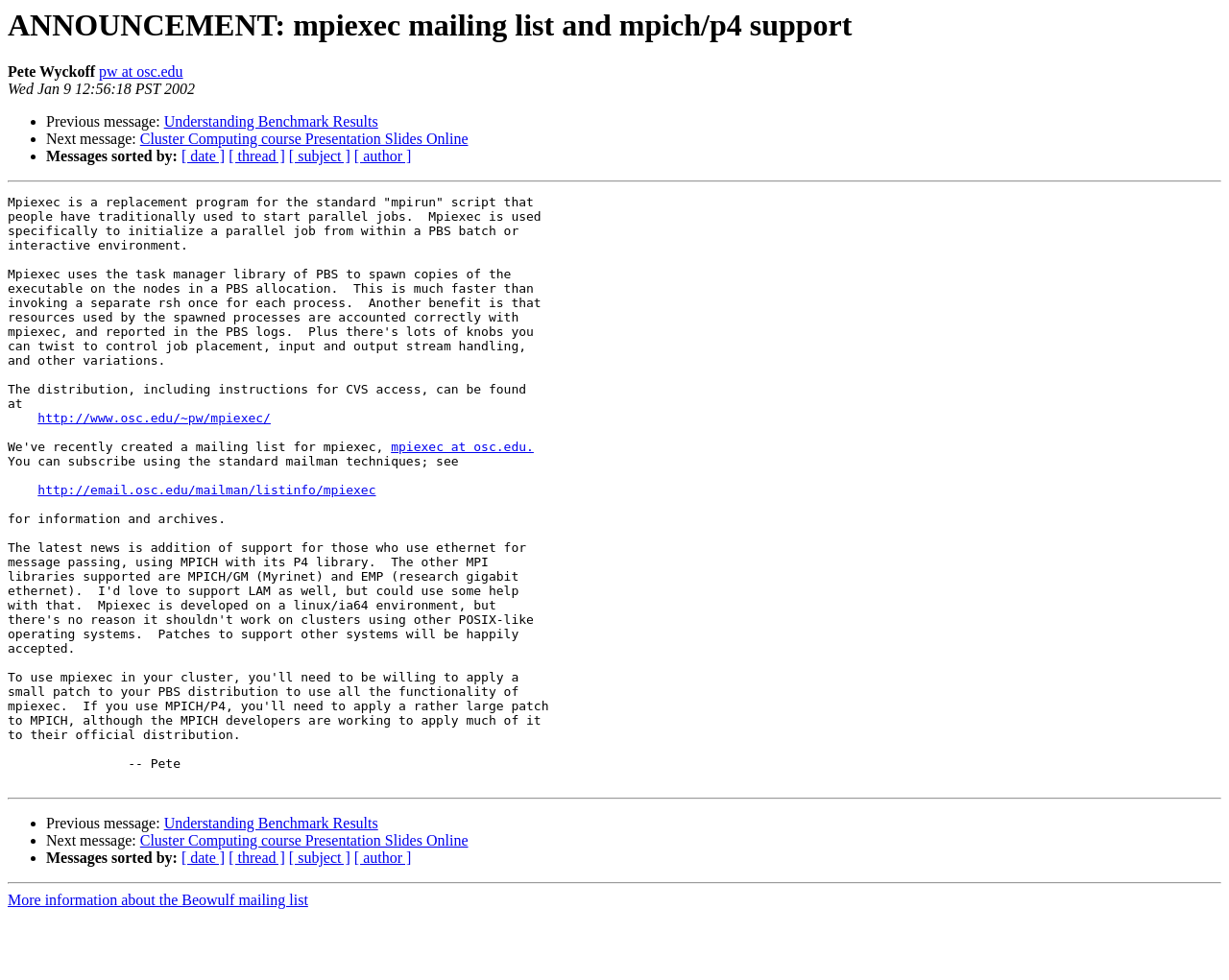Provide the bounding box coordinates of the UI element that matches the description: "http://email.osc.edu/mailman/listinfo/mpiexec".

[0.031, 0.493, 0.306, 0.508]